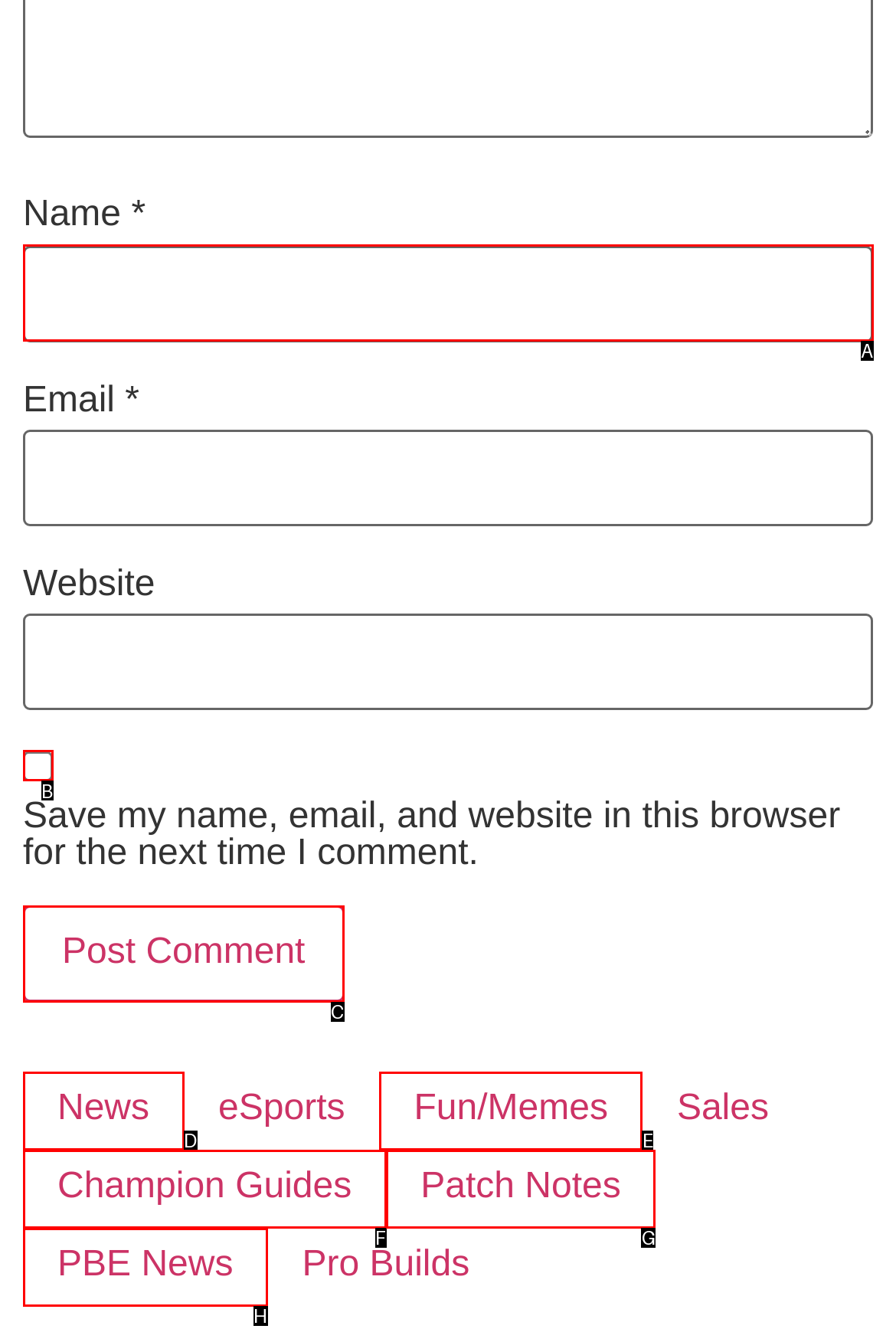Find the correct option to complete this instruction: Check the save comment option. Reply with the corresponding letter.

B